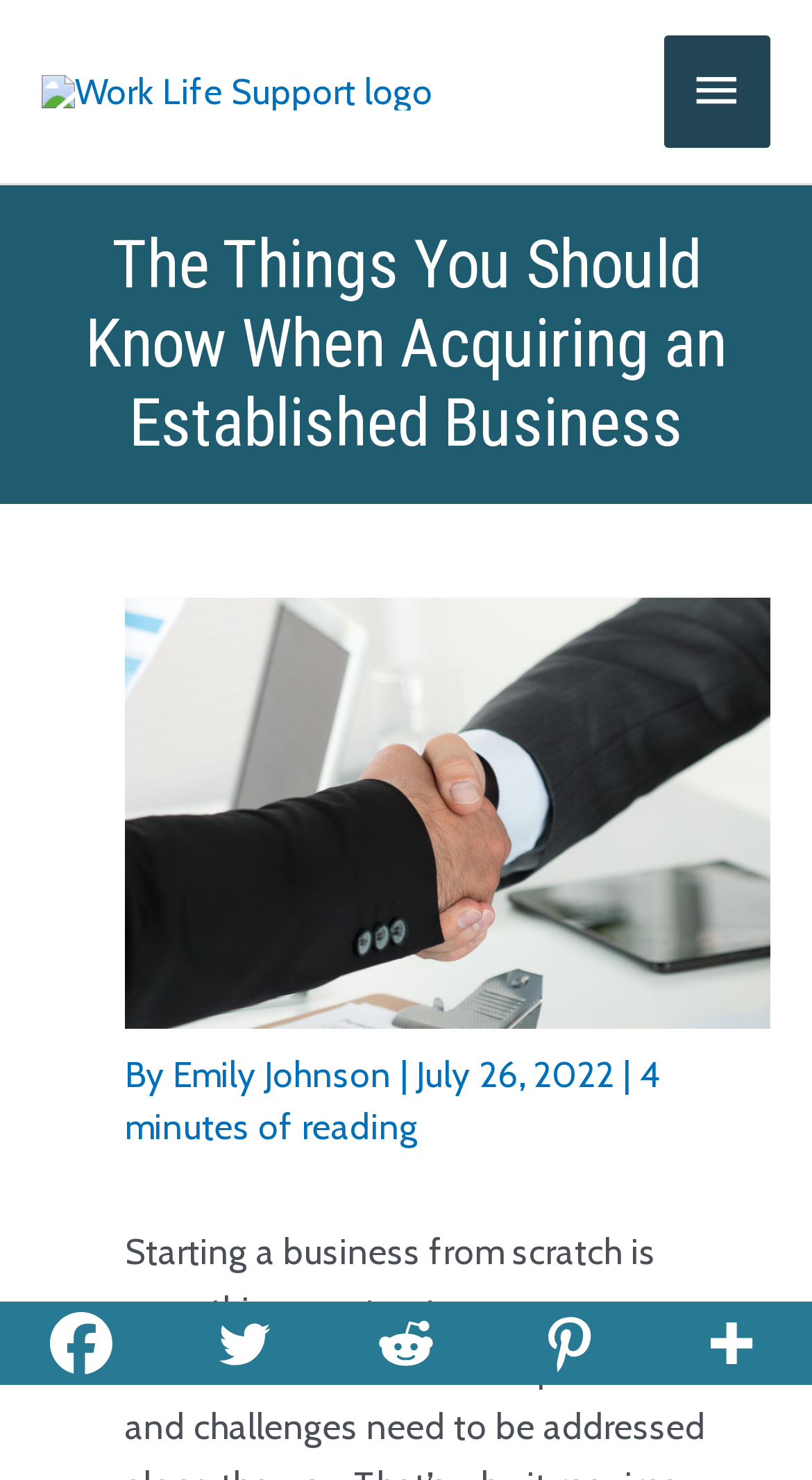Find the bounding box coordinates of the clickable area required to complete the following action: "Read the article by Emily Johnson".

[0.213, 0.712, 0.492, 0.74]